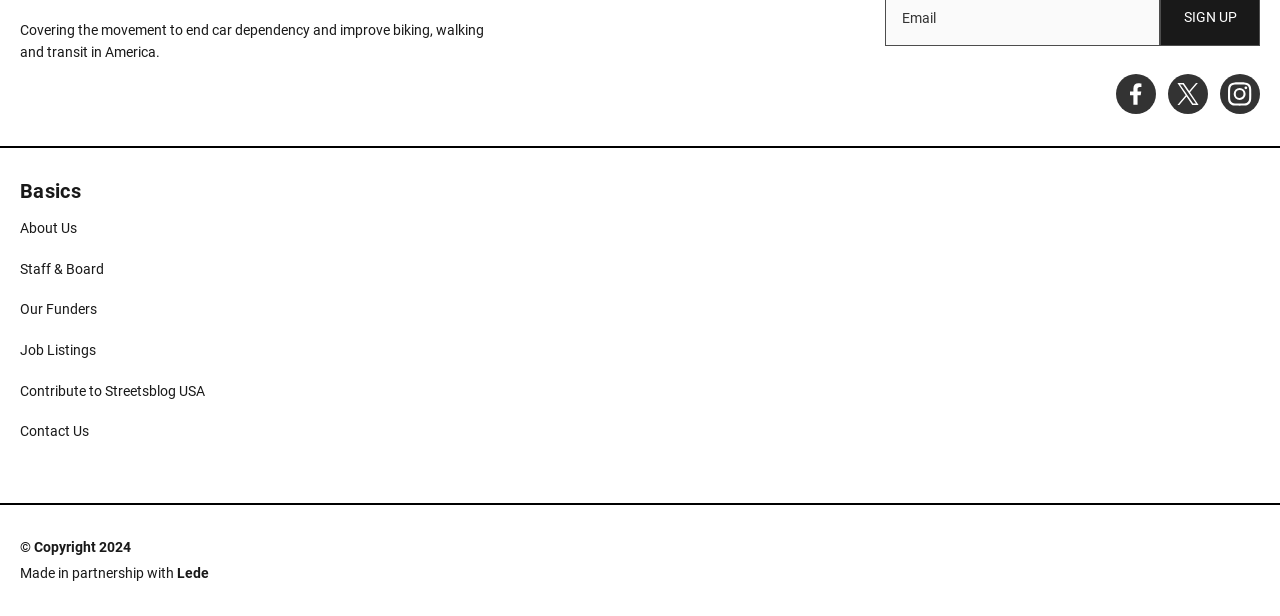Please find the bounding box coordinates in the format (top-left x, top-left y, bottom-right x, bottom-right y) for the given element description. Ensure the coordinates are floating point numbers between 0 and 1. Description: Streetsblog USA X (formerly Twitter)

[0.912, 0.12, 0.944, 0.185]